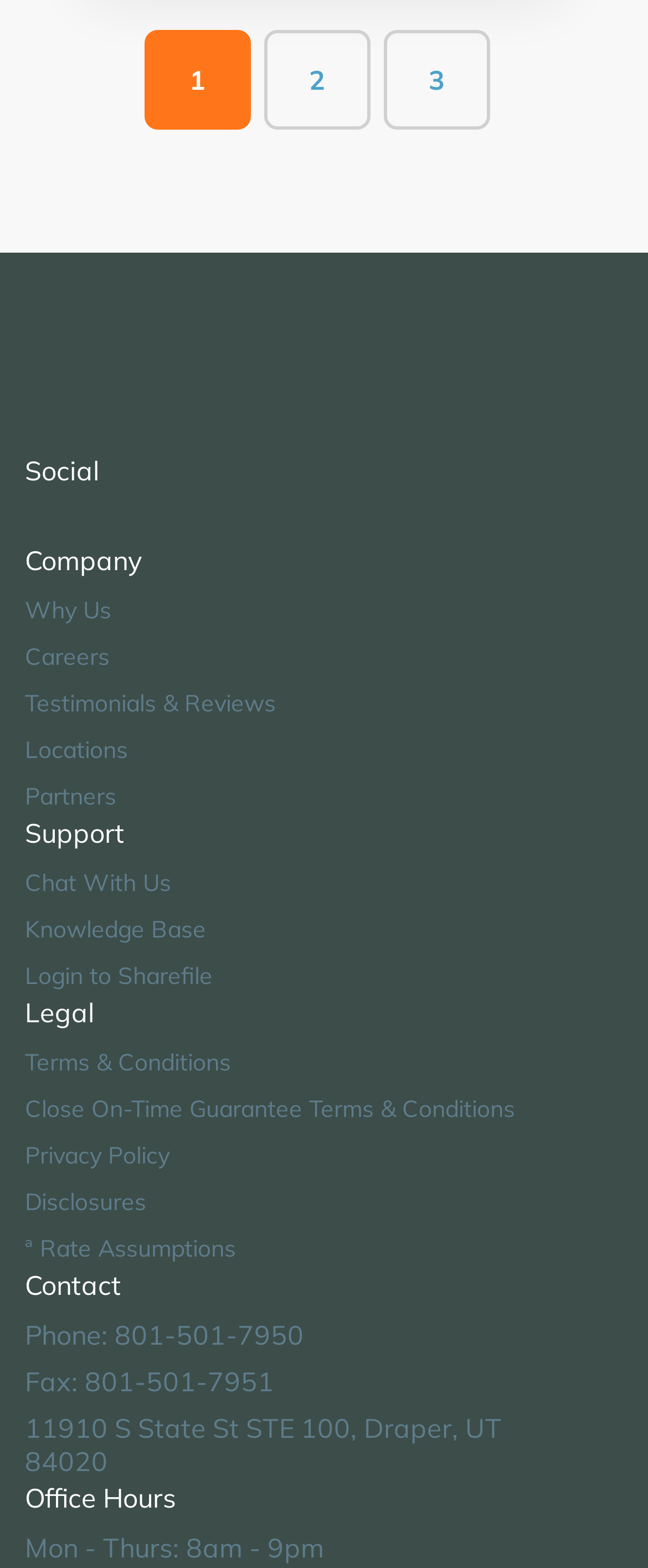What are the office hours?
Refer to the image and provide a one-word or short phrase answer.

Mon - Thurs: 8am - 9pm